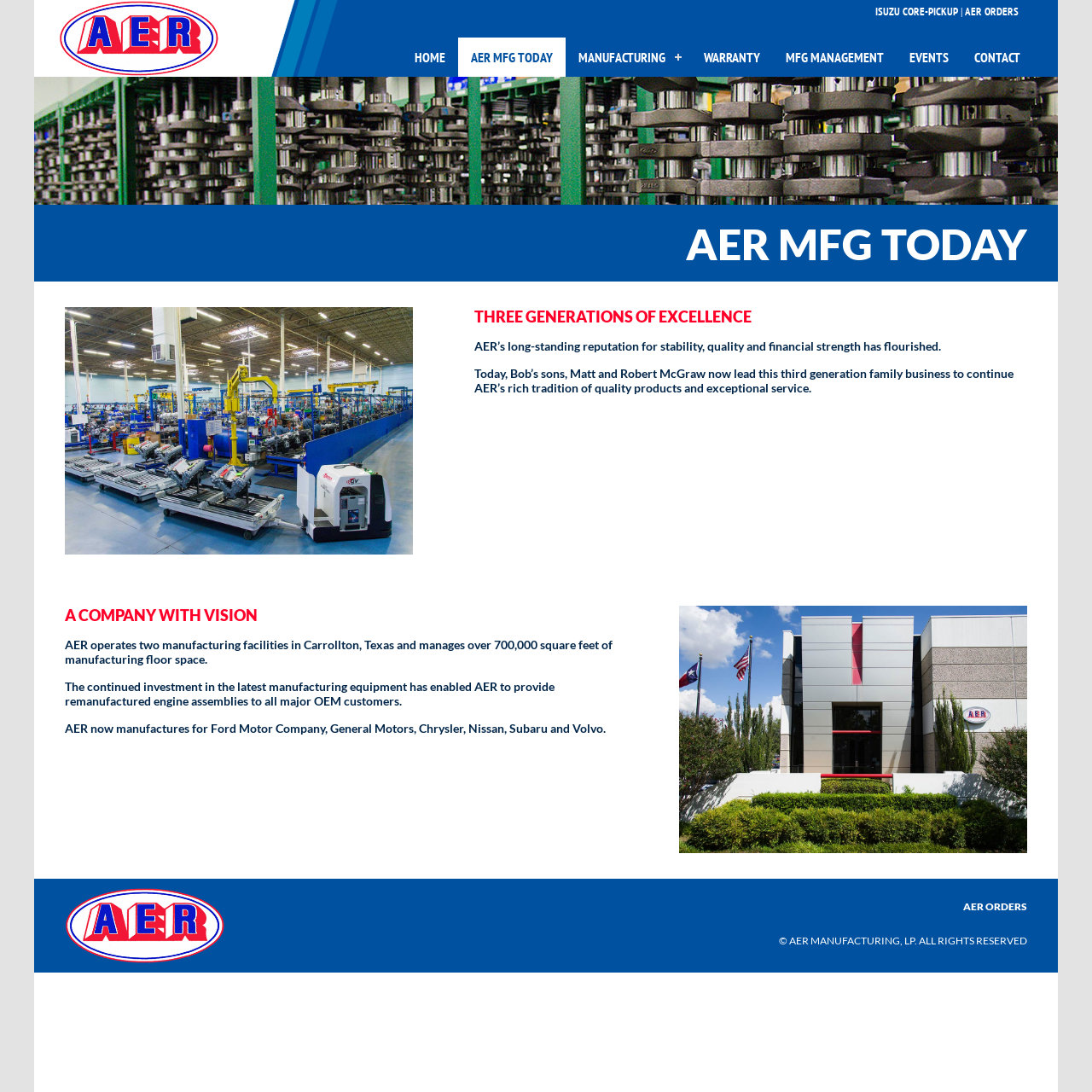Please locate the bounding box coordinates of the element that needs to be clicked to achieve the following instruction: "Follow EMILYs List on Instagram". The coordinates should be four float numbers between 0 and 1, i.e., [left, top, right, bottom].

None